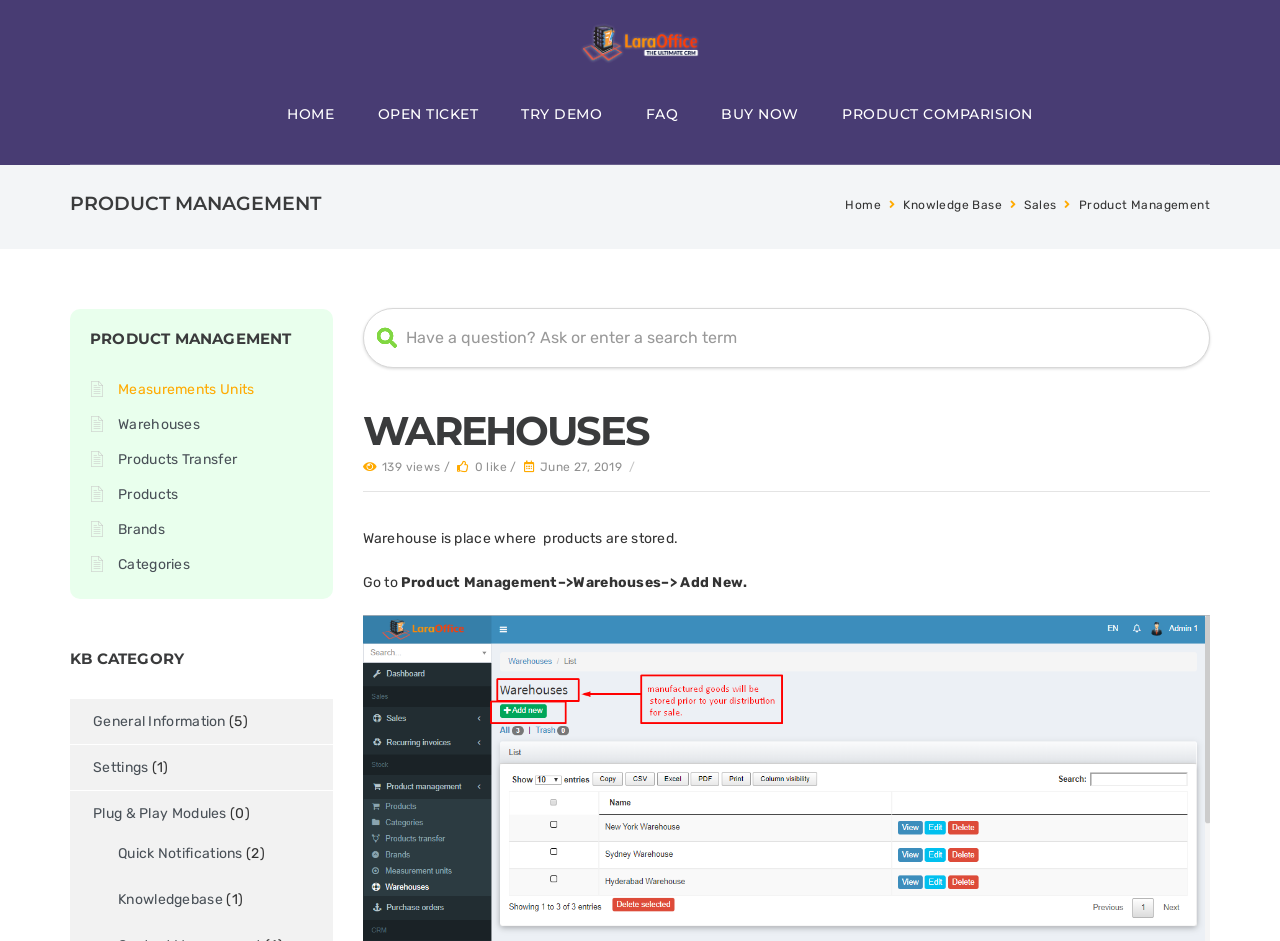Please predict the bounding box coordinates of the element's region where a click is necessary to complete the following instruction: "search in knowledge base". The coordinates should be represented by four float numbers between 0 and 1, i.e., [left, top, right, bottom].

[0.283, 0.327, 0.945, 0.391]